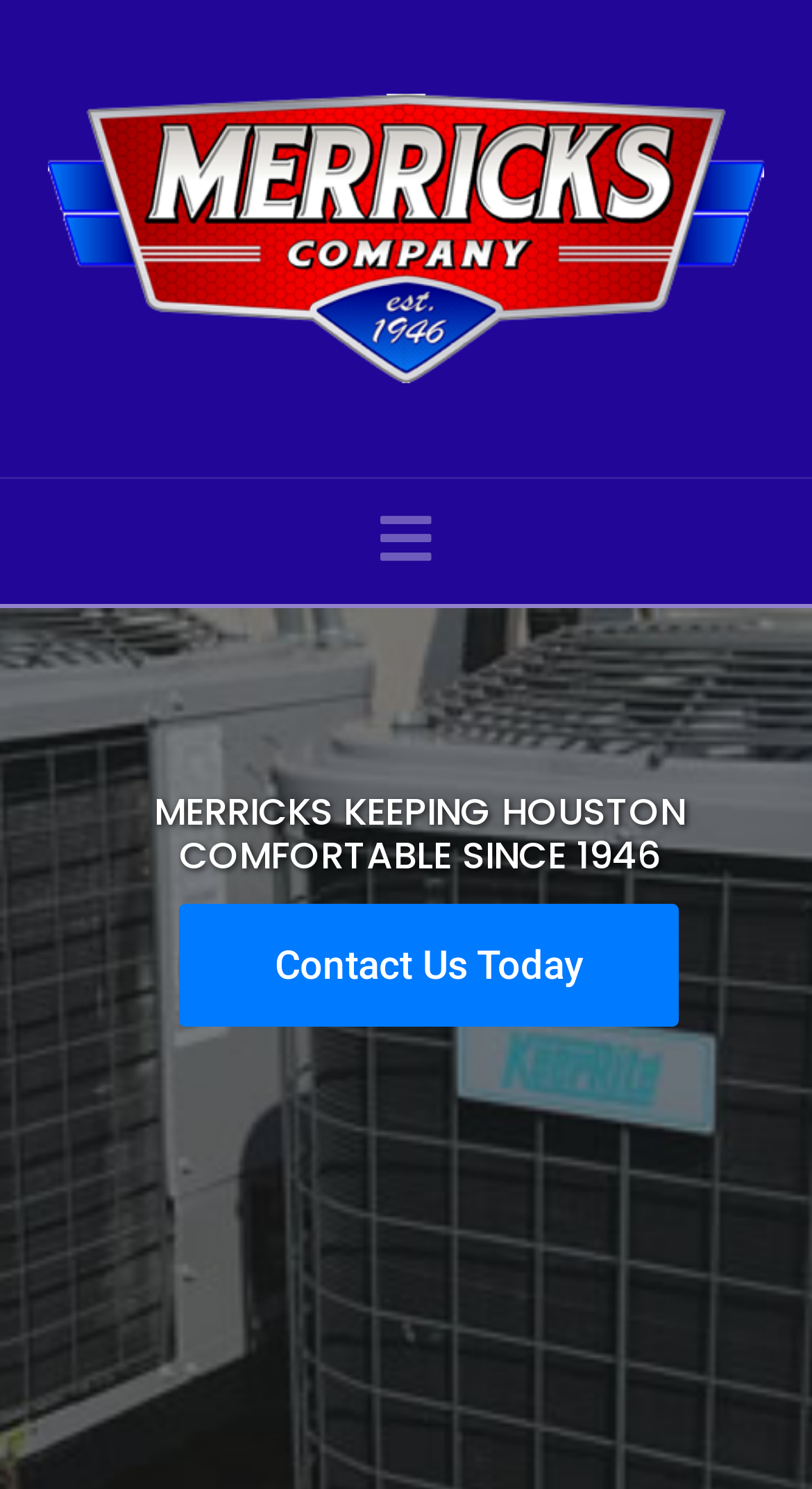Given the webpage screenshot, identify the bounding box of the UI element that matches this description: "Follow".

None